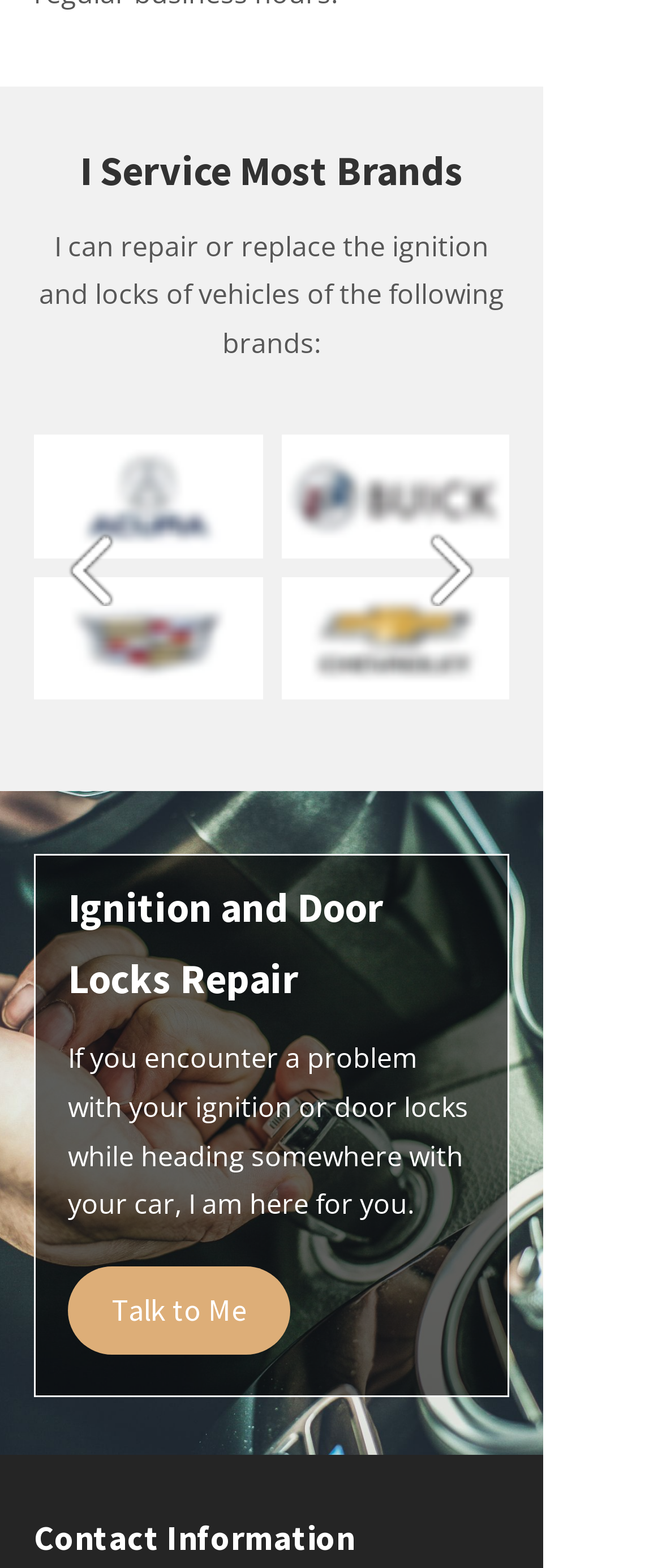What is the topic of the webpage?
Look at the screenshot and give a one-word or phrase answer.

Ignition and door locks repair